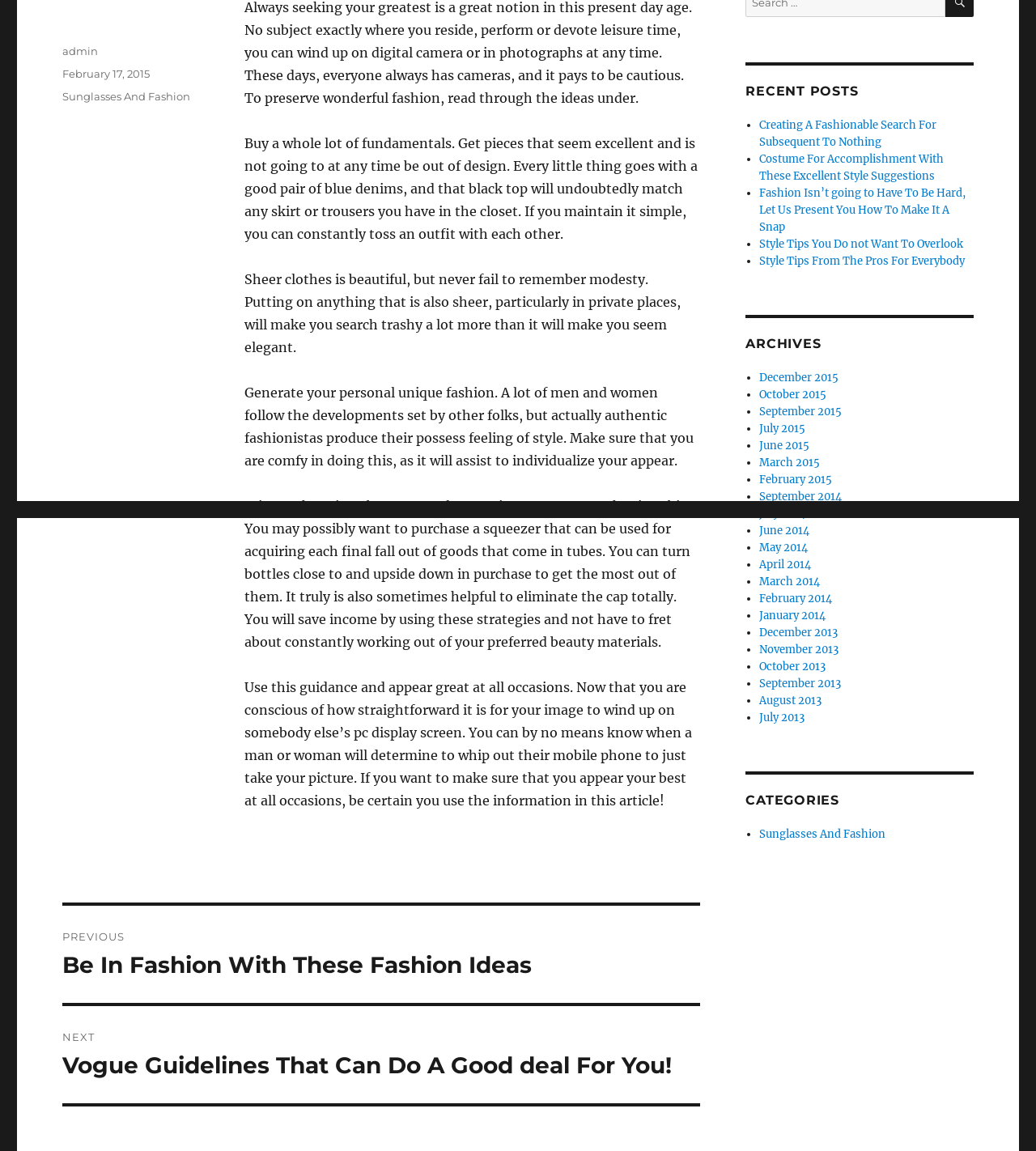Provide the bounding box coordinates for the UI element that is described by this text: "February 17, 2015". The coordinates should be in the form of four float numbers between 0 and 1: [left, top, right, bottom].

[0.06, 0.058, 0.145, 0.07]